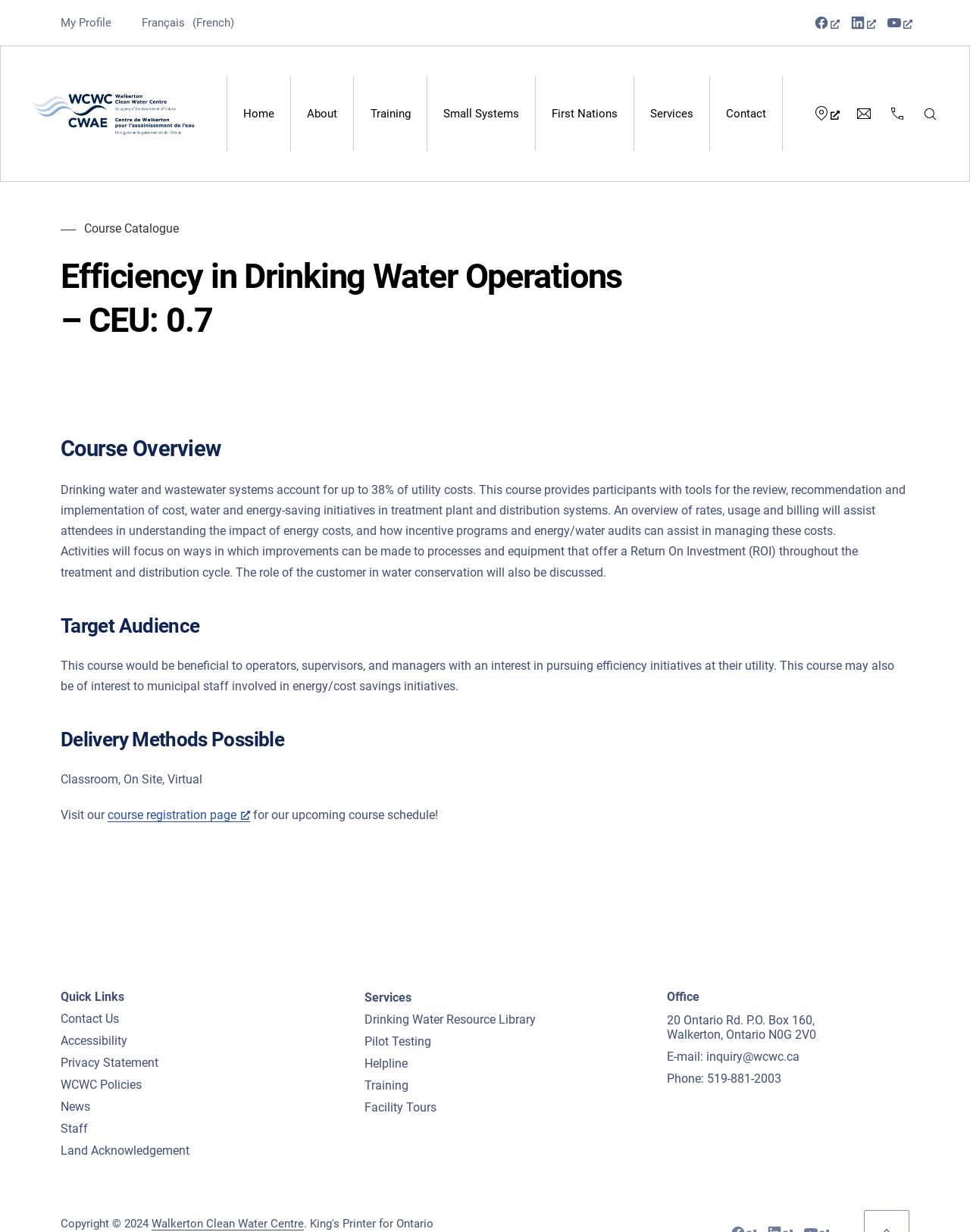Look at the image and answer the question in detail:
What is the name of the clean water centre?

The name of the clean water centre can be found in the logo at the top left corner of the webpage, which is 'Walkerton Clean Water Centre'.